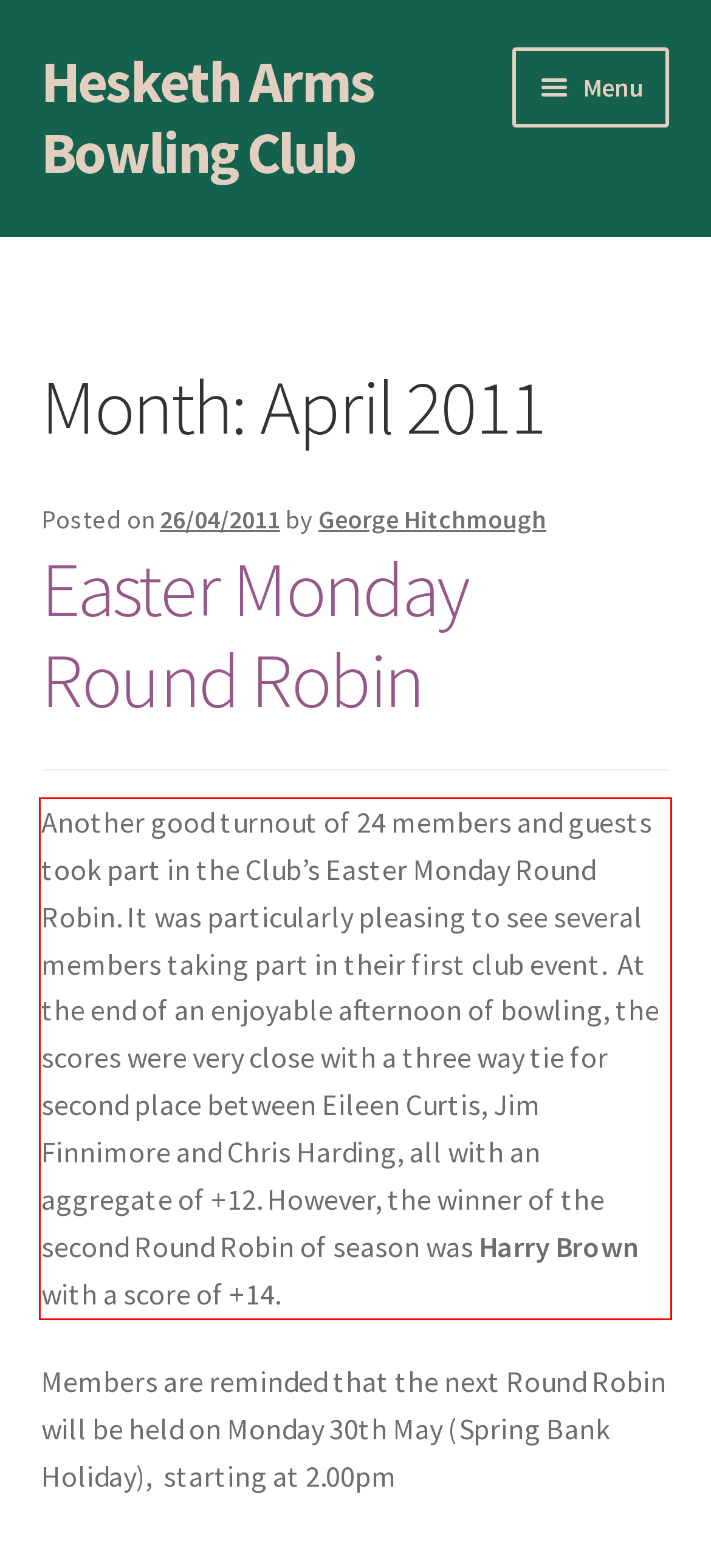Review the screenshot of the webpage and recognize the text inside the red rectangle bounding box. Provide the extracted text content.

Another good turnout of 24 members and guests took part in the Club’s Easter Monday Round Robin. It was particularly pleasing to see several members taking part in their first club event. At the end of an enjoyable afternoon of bowling, the scores were very close with a three way tie for second place between Eileen Curtis, Jim Finnimore and Chris Harding, all with an aggregate of +12. However, the winner of the second Round Robin of season was Harry Brown with a score of +14.